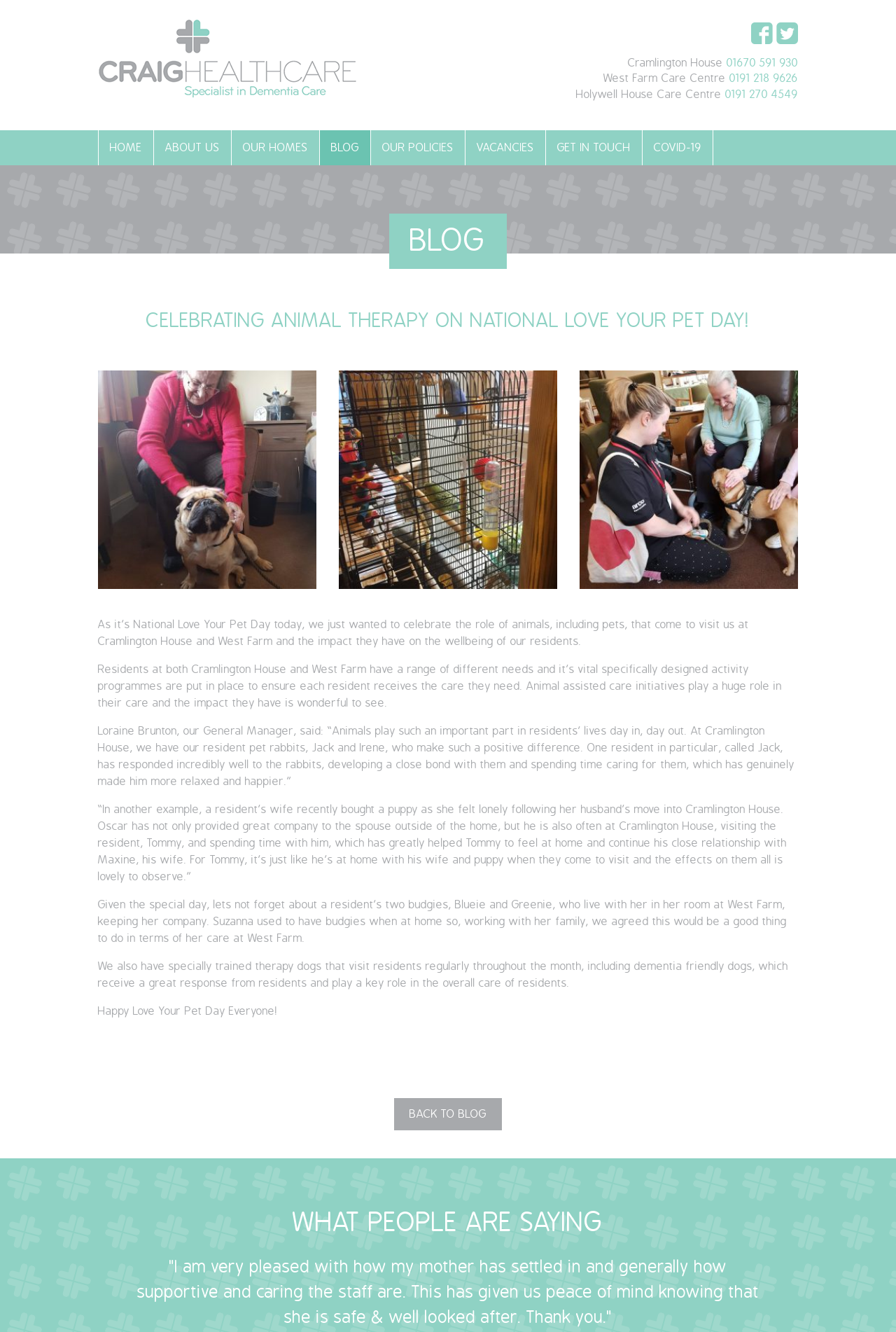Bounding box coordinates are to be given in the format (top-left x, top-left y, bottom-right x, bottom-right y). All values must be floating point numbers between 0 and 1. Provide the bounding box coordinate for the UI element described as: Get in Touch

[0.609, 0.098, 0.716, 0.124]